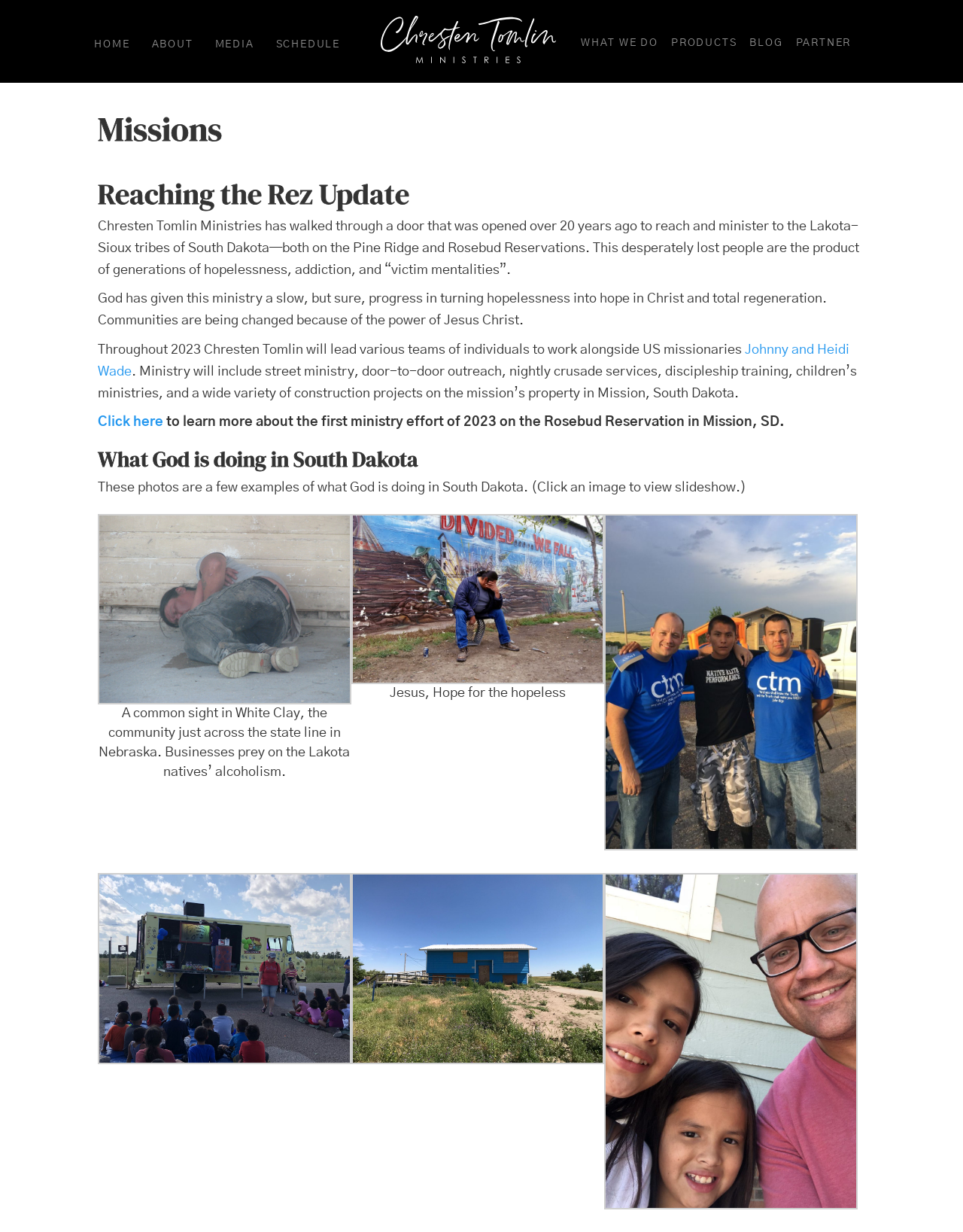Provide the bounding box coordinates for the UI element that is described as: "Johnny and Heidi Wade".

[0.102, 0.279, 0.882, 0.307]